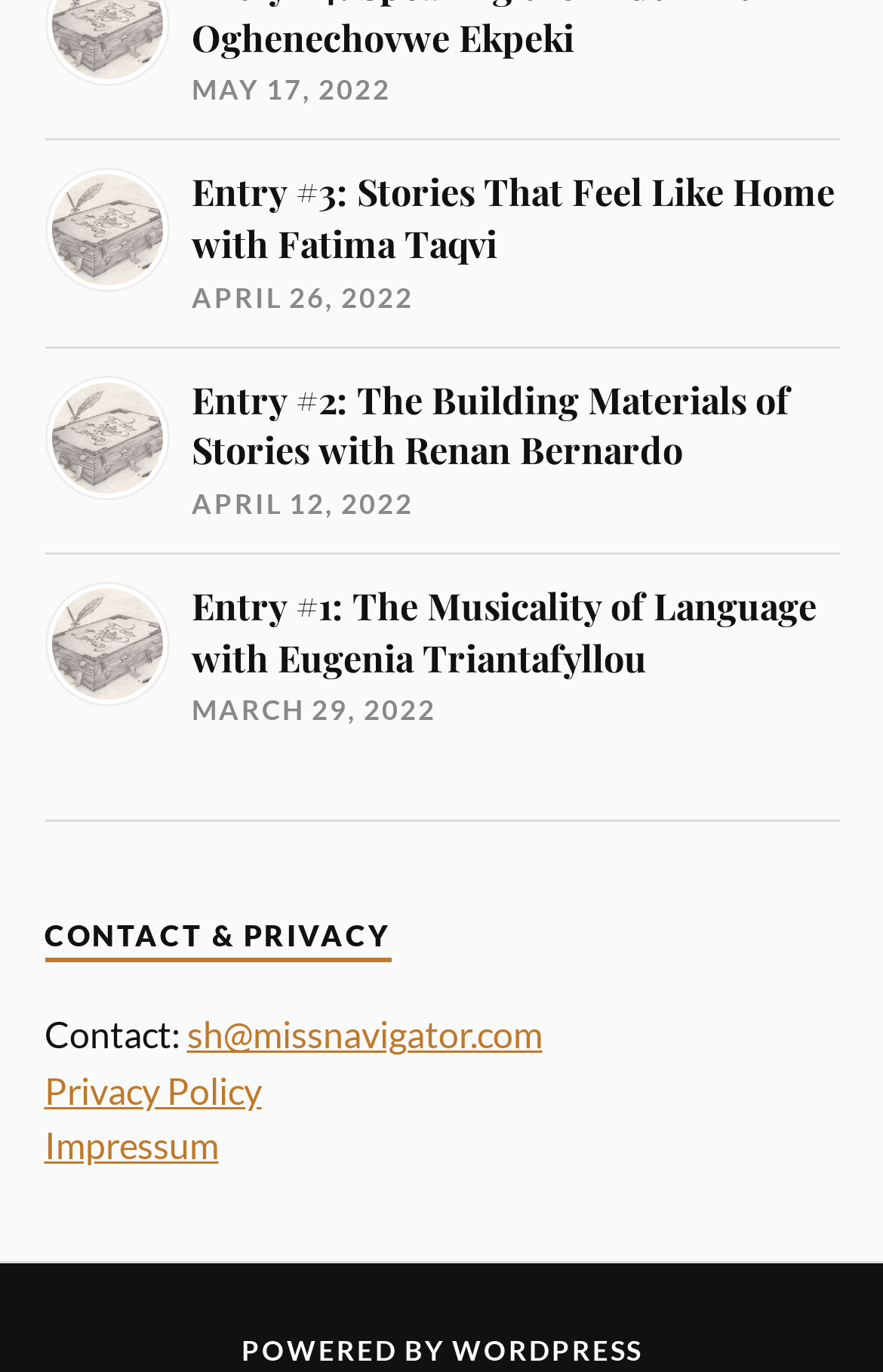Please respond in a single word or phrase: 
What is the position of the 'CONTACT & PRIVACY' heading?

Middle